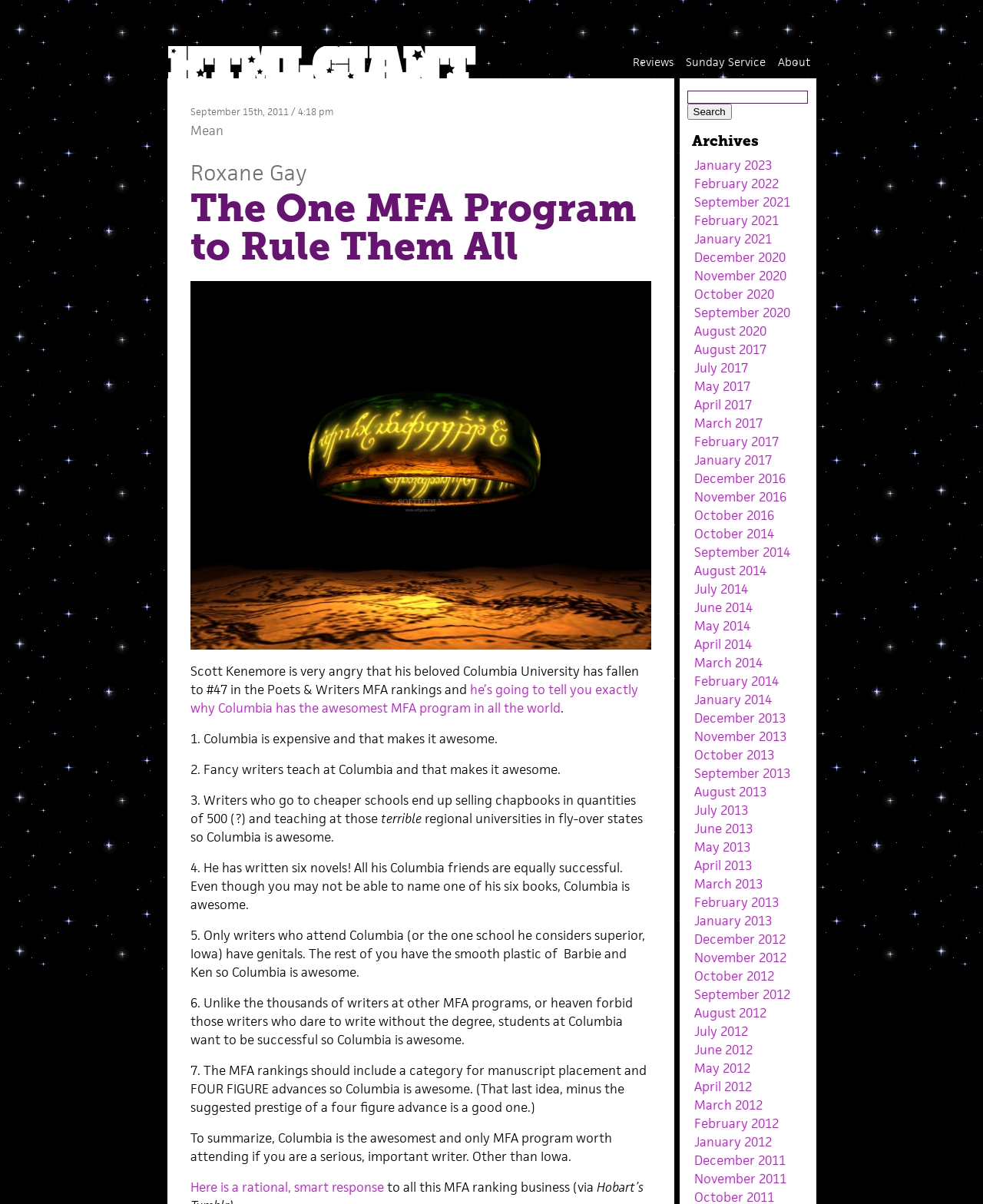Highlight the bounding box coordinates of the region I should click on to meet the following instruction: "Read the response to the MFA ranking".

[0.193, 0.979, 0.39, 0.993]